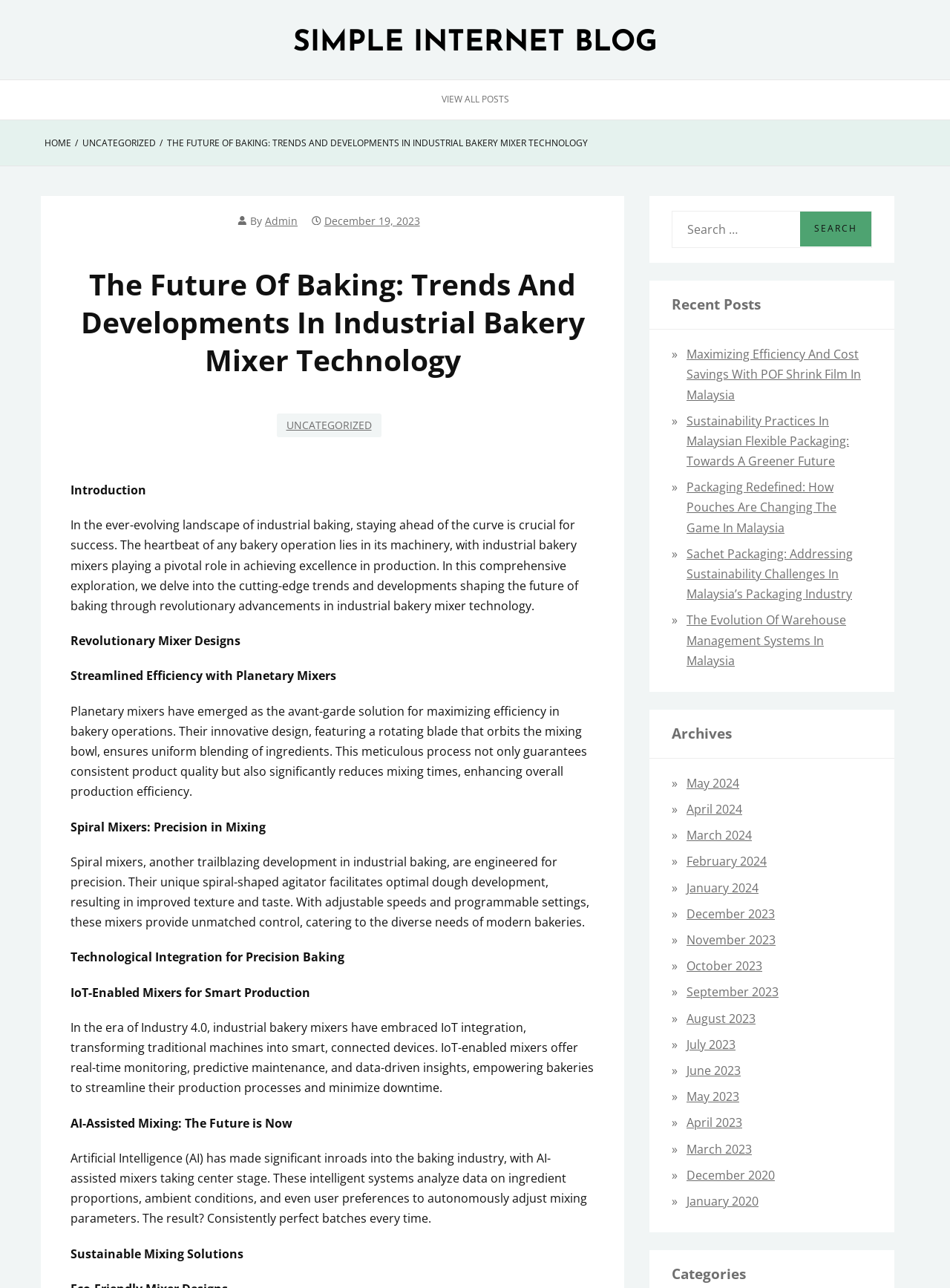Bounding box coordinates should be in the format (top-left x, top-left y, bottom-right x, bottom-right y) and all values should be floating point numbers between 0 and 1. Determine the bounding box coordinate for the UI element described as: input value="Search" name="s" value="Search"

None